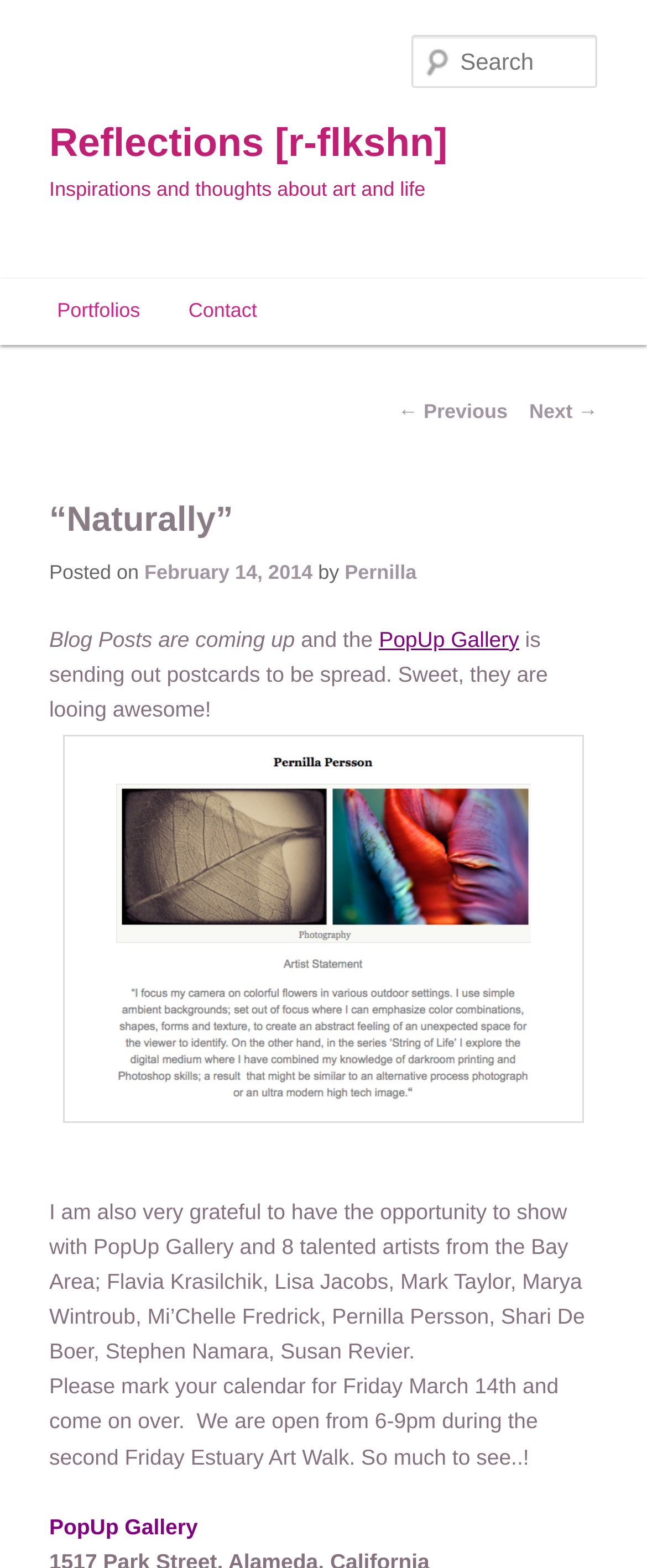Please provide a detailed answer to the question below based on the screenshot: 
What is the event mentioned in the text?

The event is mentioned in the sentence 'We are open from 6-9pm during the second Friday Estuary Art Walk.' which indicates that the event is an art walk.